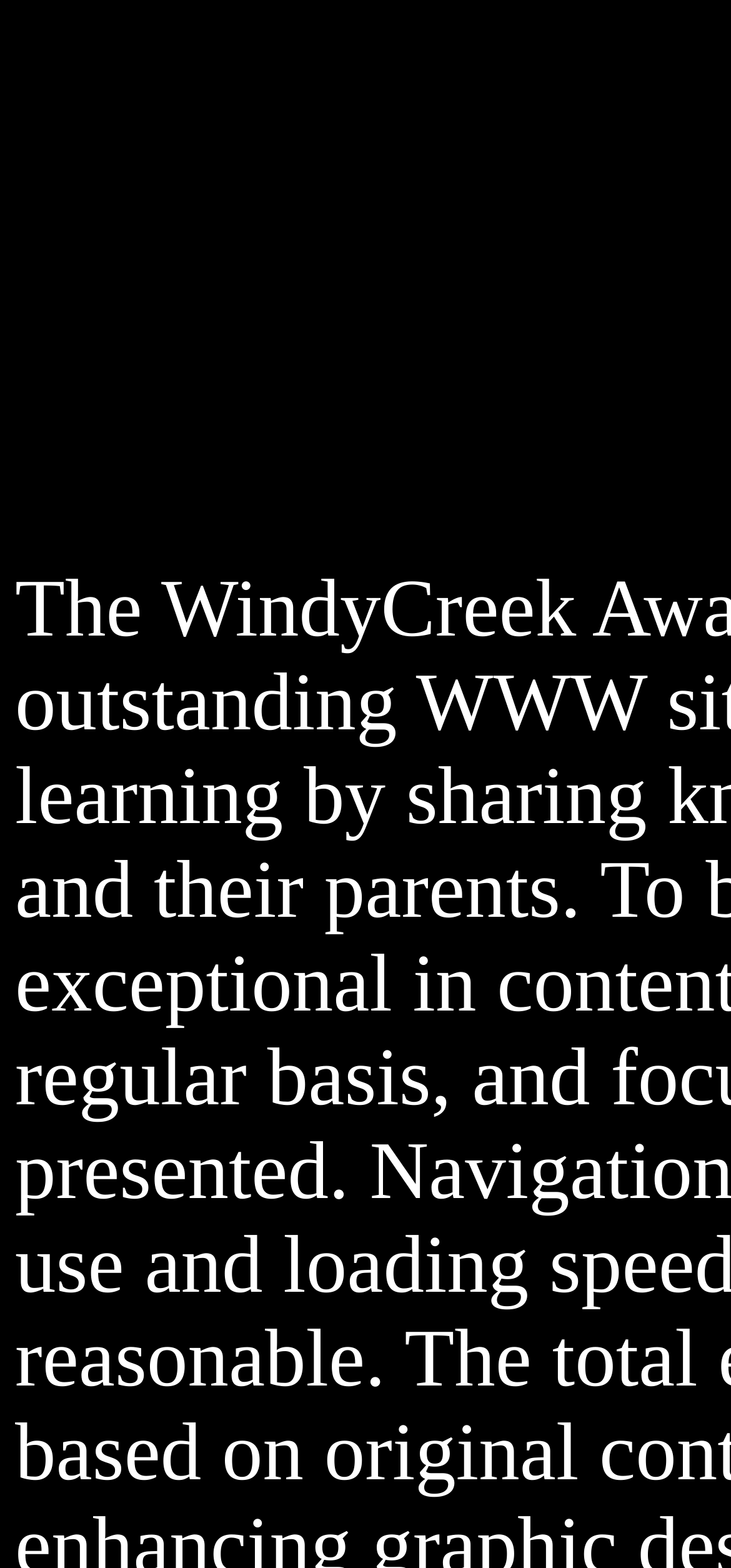Determine the webpage's heading and output its text content.

WindyCreek Award of Excellence